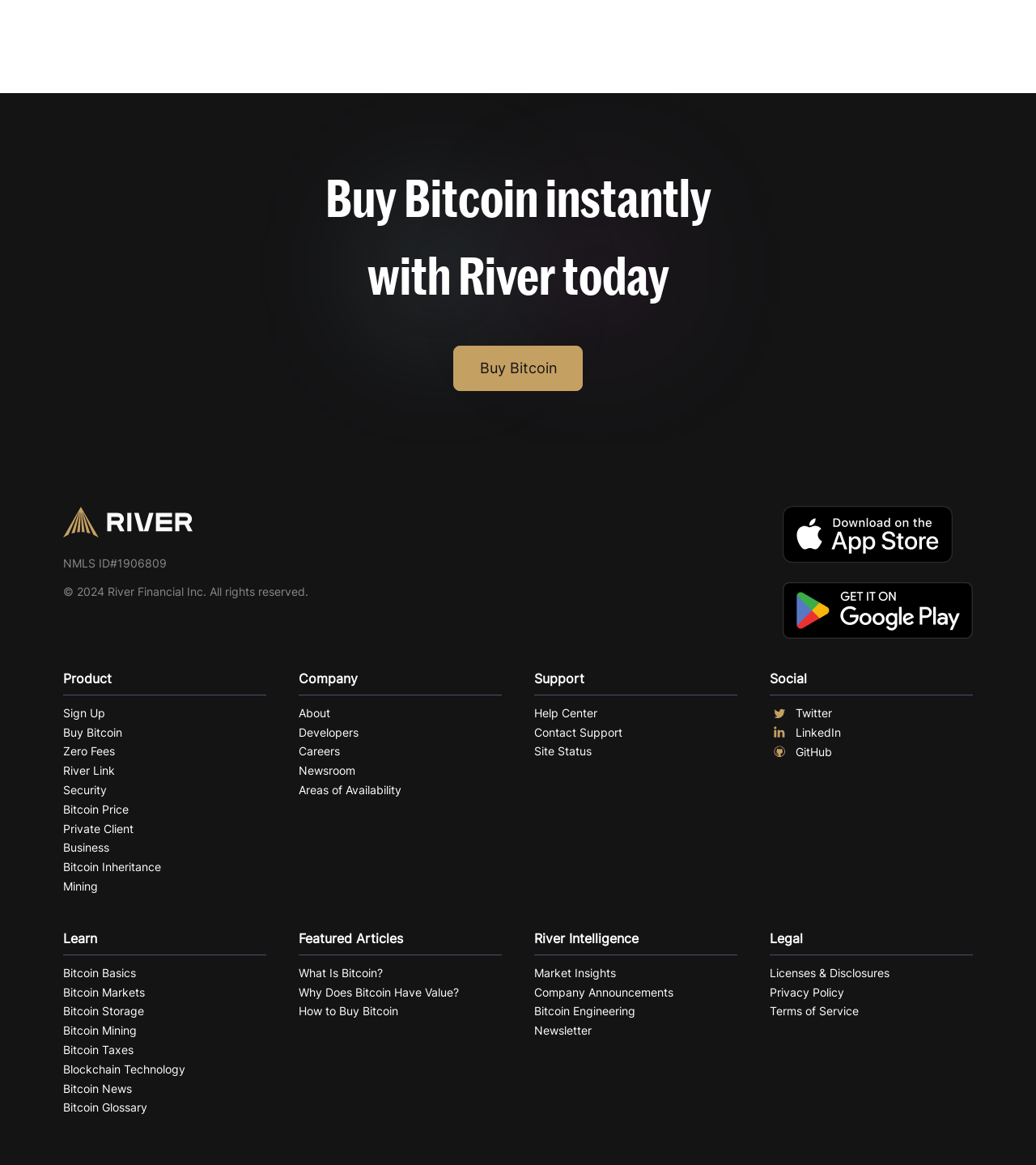Please identify the bounding box coordinates of the area that needs to be clicked to fulfill the following instruction: "Check River iOS app."

[0.755, 0.434, 0.939, 0.489]